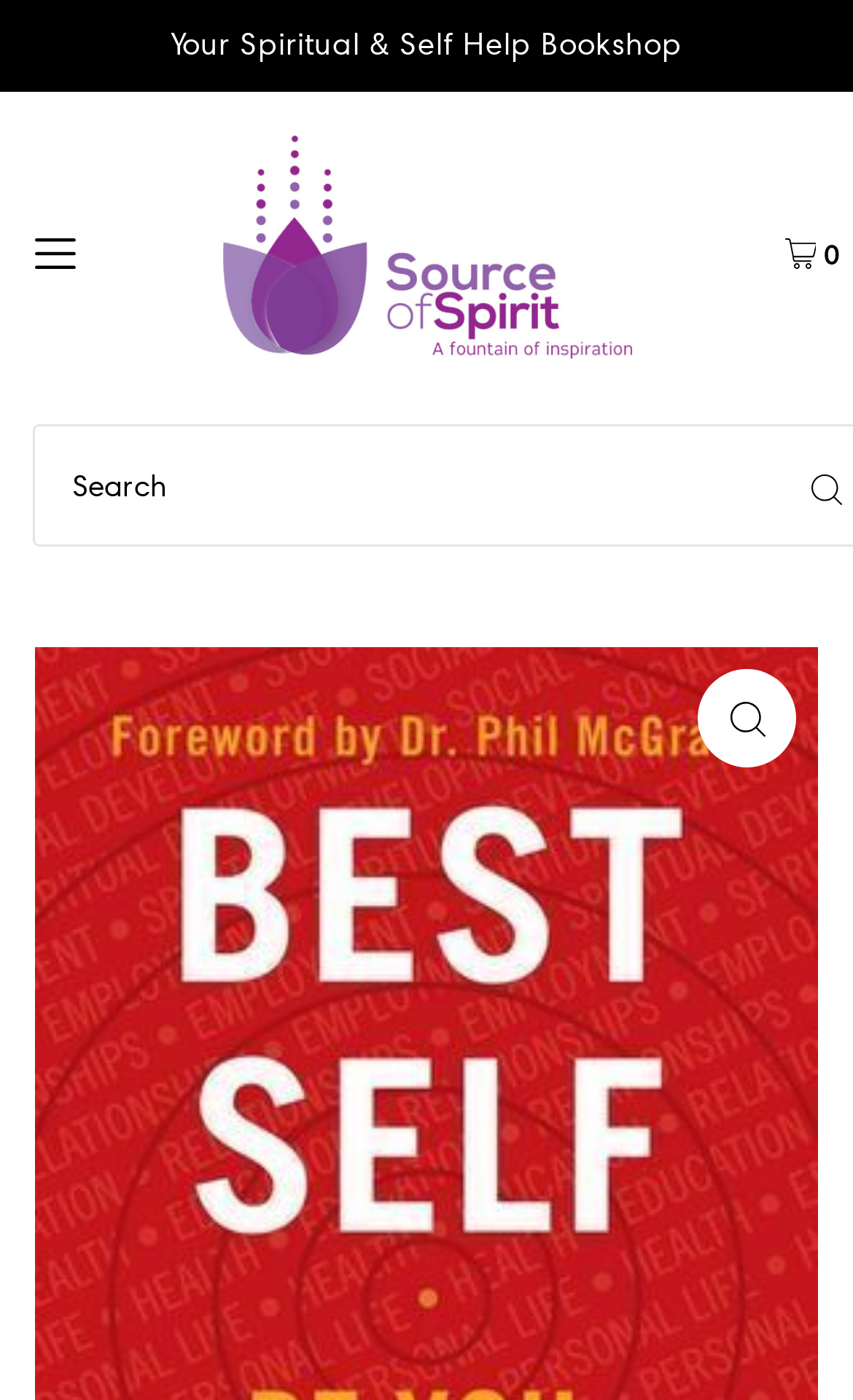Respond concisely with one word or phrase to the following query:
What is the name of the bookshop?

Your Spiritual & Self Help Bookshop